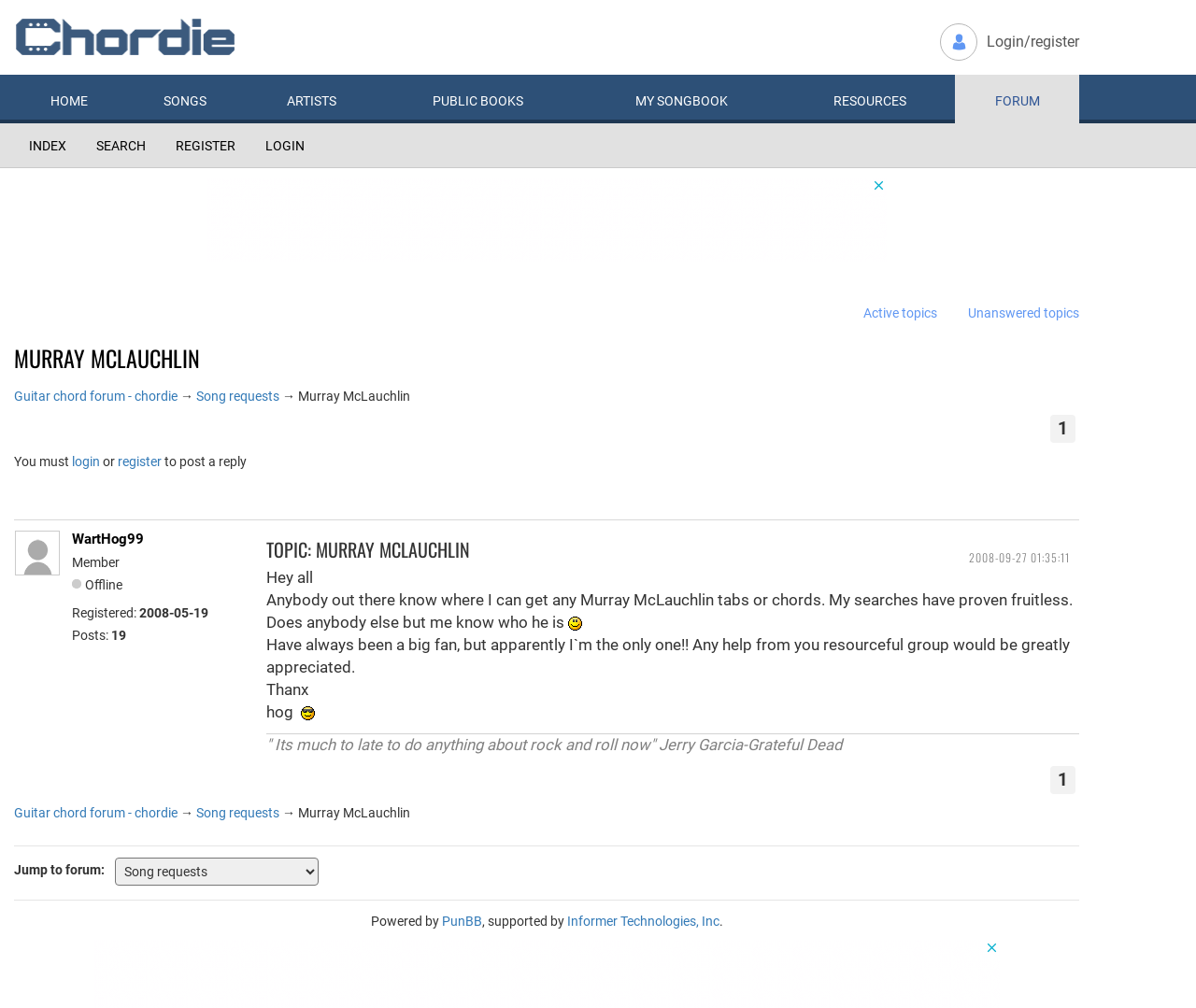Give a detailed account of the webpage, highlighting key information.

This webpage is about Chordie Guitar Chords and Lyrics. At the top, there is a logo with the text "Guitar Tabs, Chords and Lyrics" and an image. Below the logo, there are several links to different sections of the website, including "HOME", "SONGS", "ARTISTS", "PUBLIC BOOKS", "MY SONGBOOK", "RESOURCES", and "FORUM". 

On the top right, there are links to "Login/register" and an advertisement iframe. Below the navigation links, there is a heading "MURRAY MCLAUCHLIN" with a link to the same text. 

The main content of the webpage is a forum discussion about Murray McLauchlin, a musician. The discussion starts with a post from a user named "WartHog99" asking for tabs or chords of Murray McLauchlin's songs. The post includes a smiley face image and a quote from Jerry Garcia. 

Below the post, there are links to "Guitar chord forum - chordie" and "Song requests". On the right side, there is a section with information about the user "WartHog99", including their registration date, number of posts, and status. 

At the bottom of the webpage, there are links to jump to different forums and a copyright notice with links to "PunBB" and "Informer Technologies, Inc".